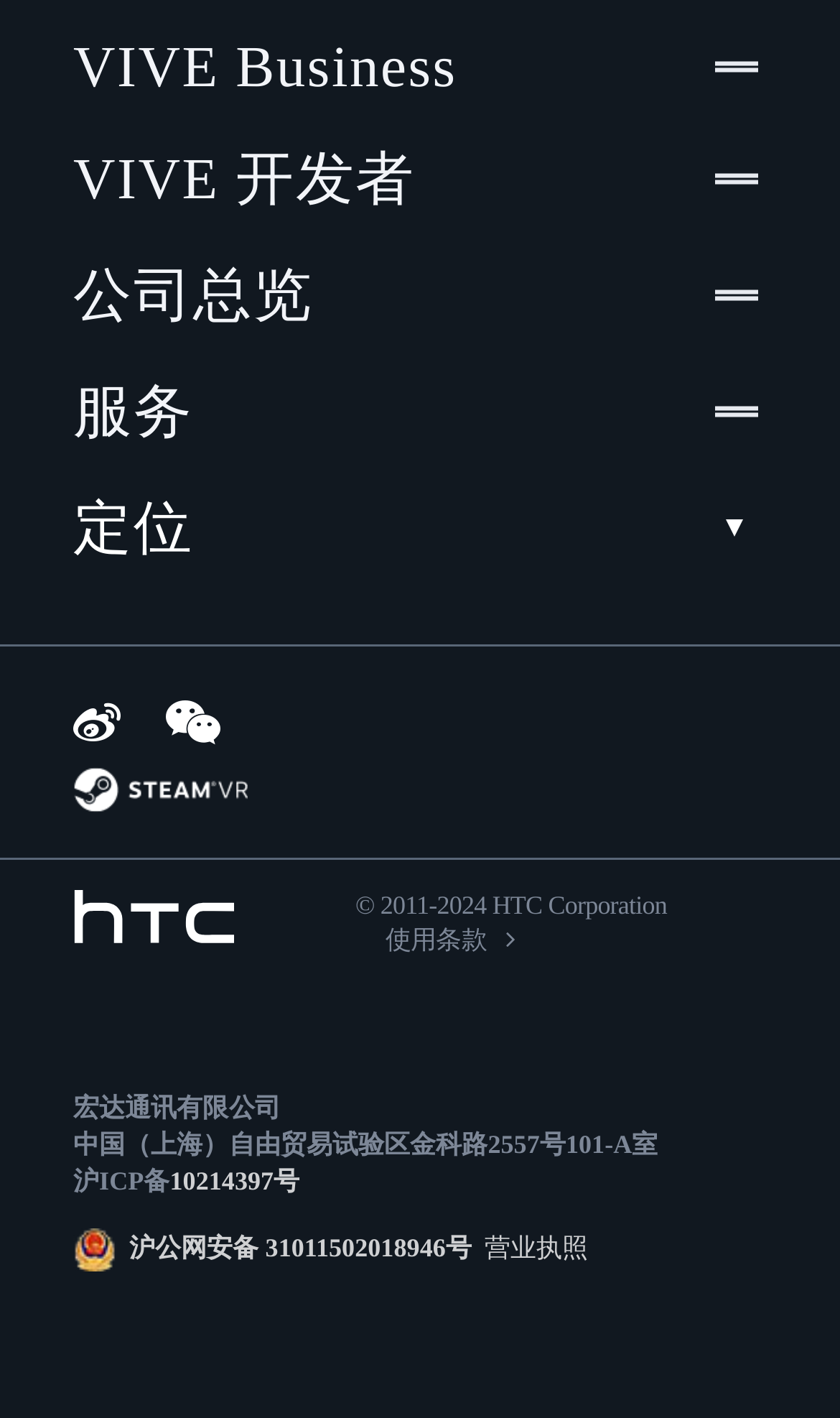Identify the bounding box coordinates of the element to click to follow this instruction: 'View HTC website'. Ensure the coordinates are four float values between 0 and 1, provided as [left, top, right, bottom].

[0.087, 0.627, 0.282, 0.668]